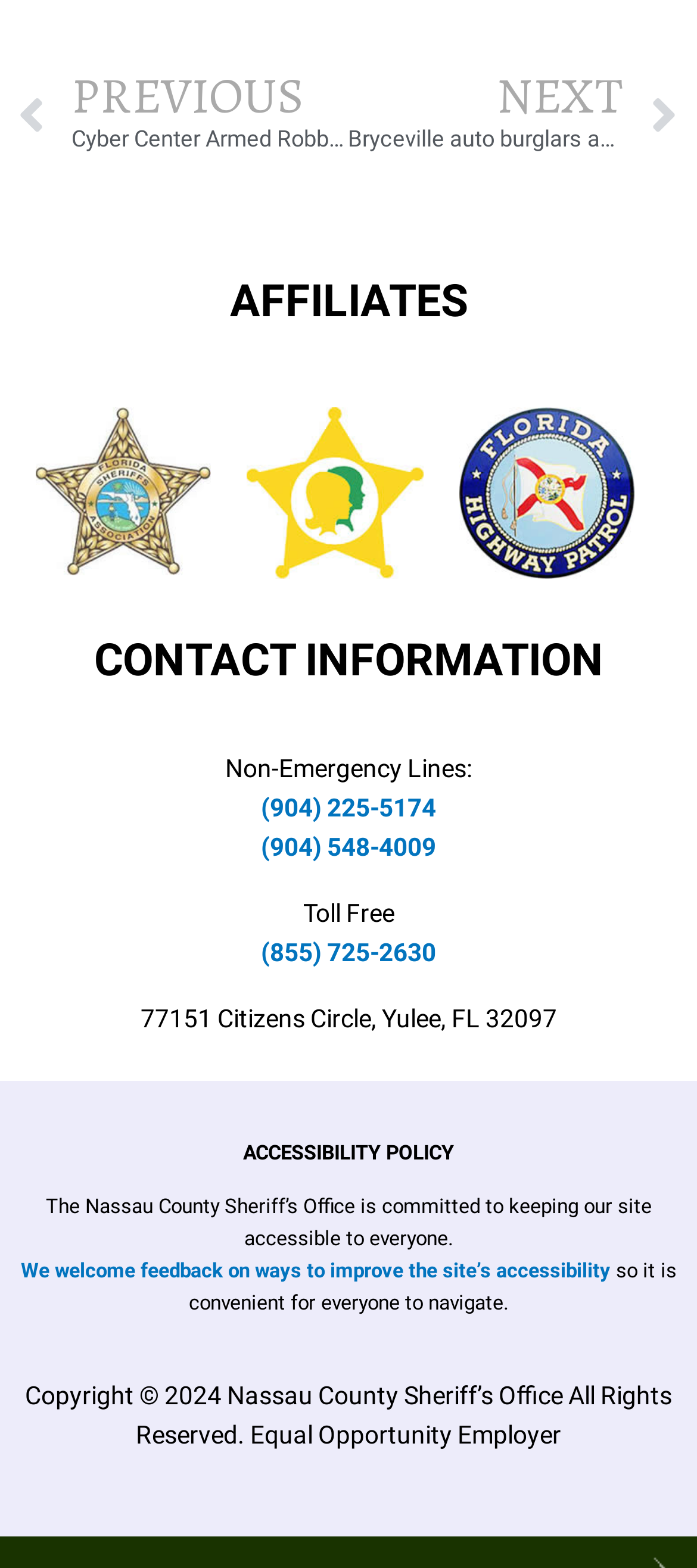Respond to the following question with a brief word or phrase:
How many images are on this webpage?

3